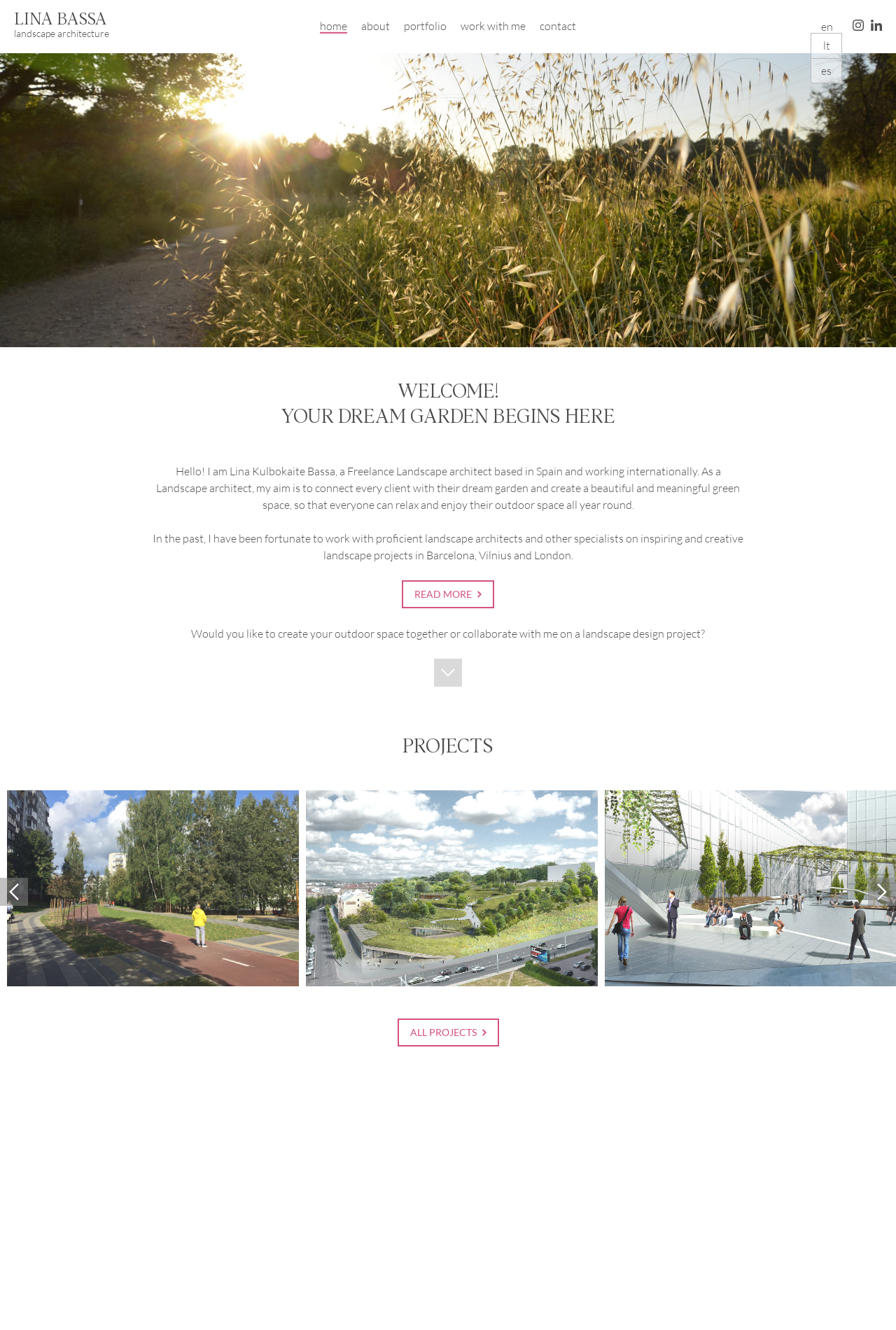From the webpage screenshot, predict the bounding box of the UI element that matches this description: "work with me".

[0.514, 0.014, 0.587, 0.025]